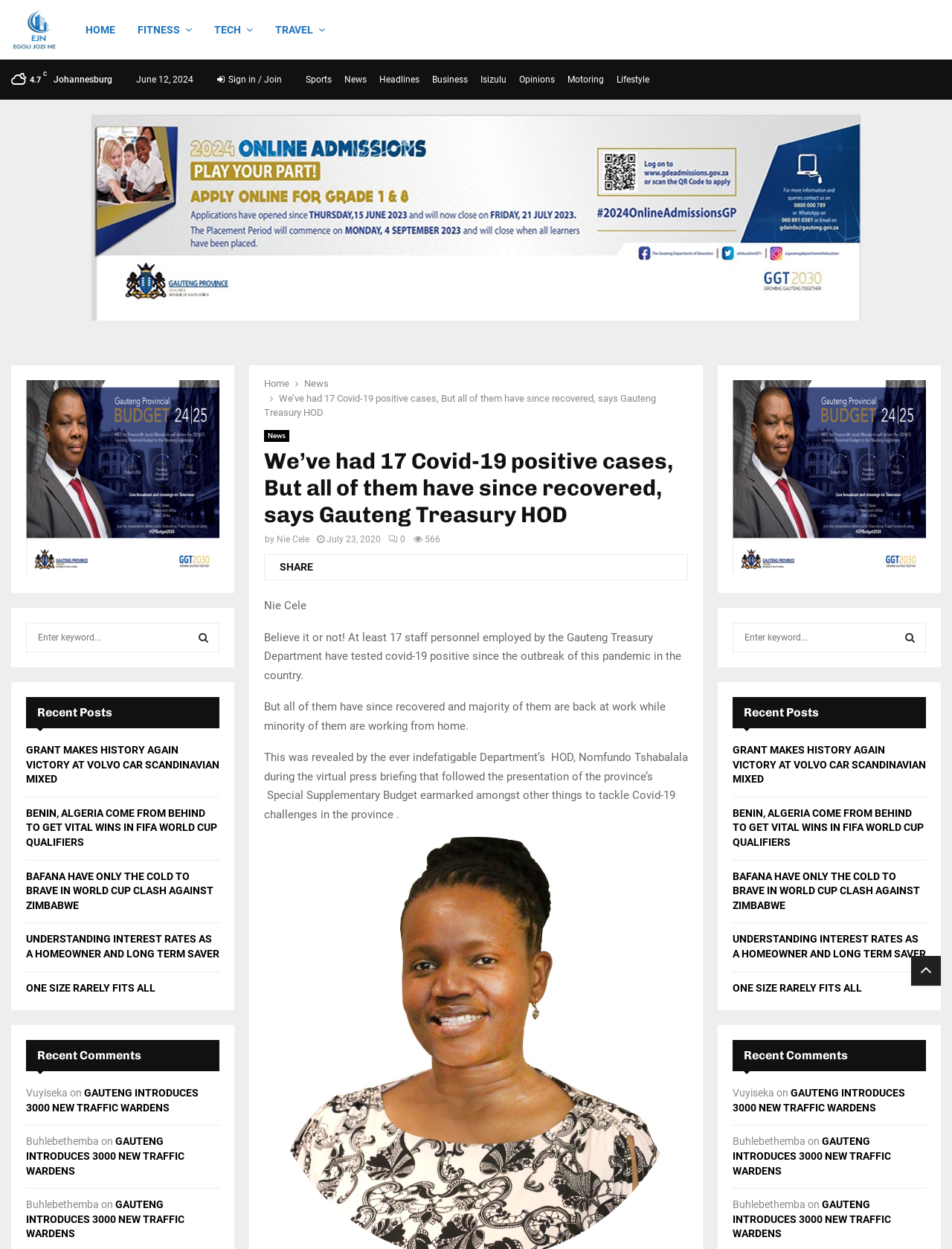What is the name of the author of the article?
Please provide a full and detailed response to the question.

The author of the article is Nie Cele, whose name is mentioned at the top of the article, along with the publication date and time.